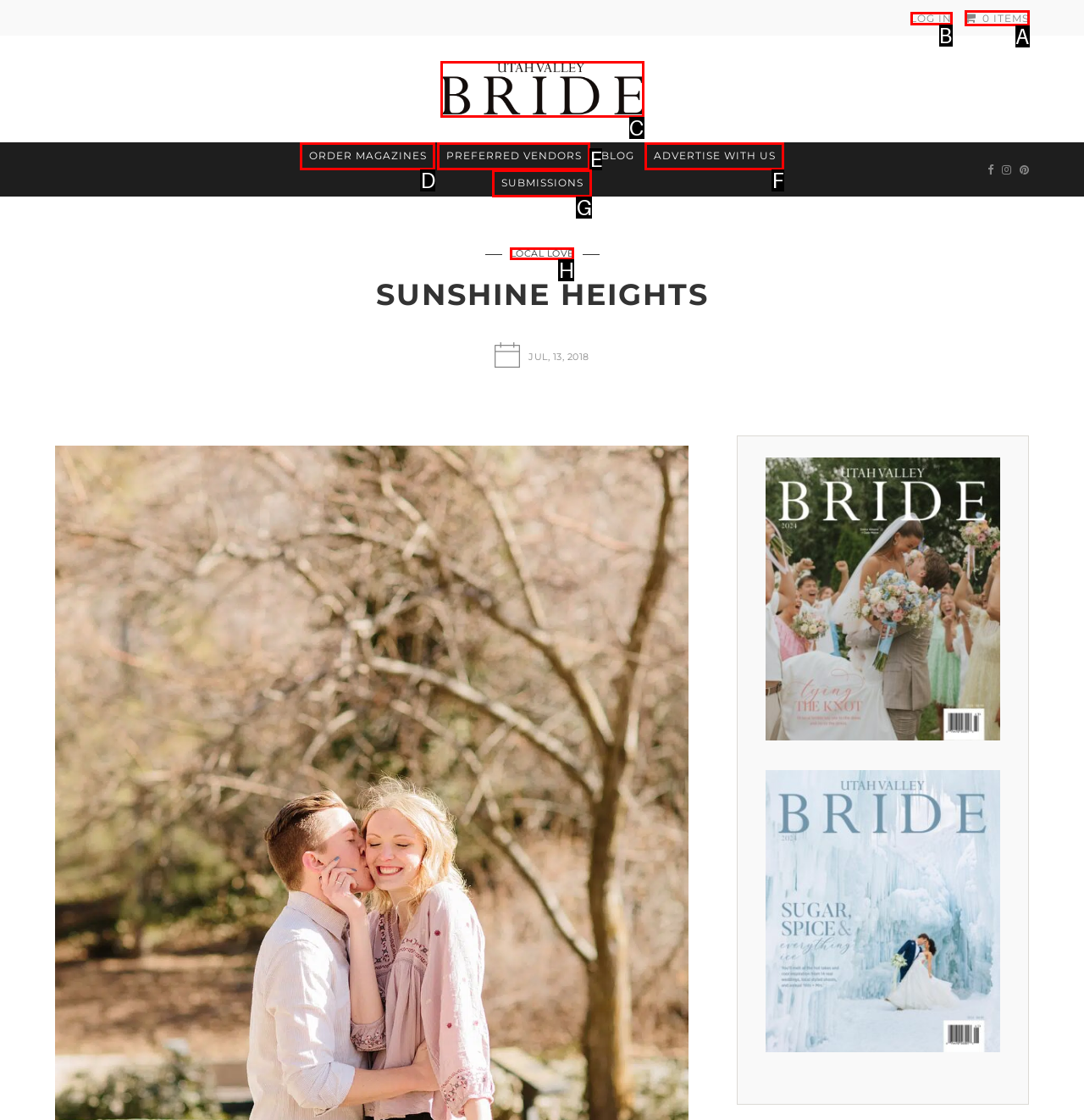Given the element description: 0 Items
Pick the letter of the correct option from the list.

A